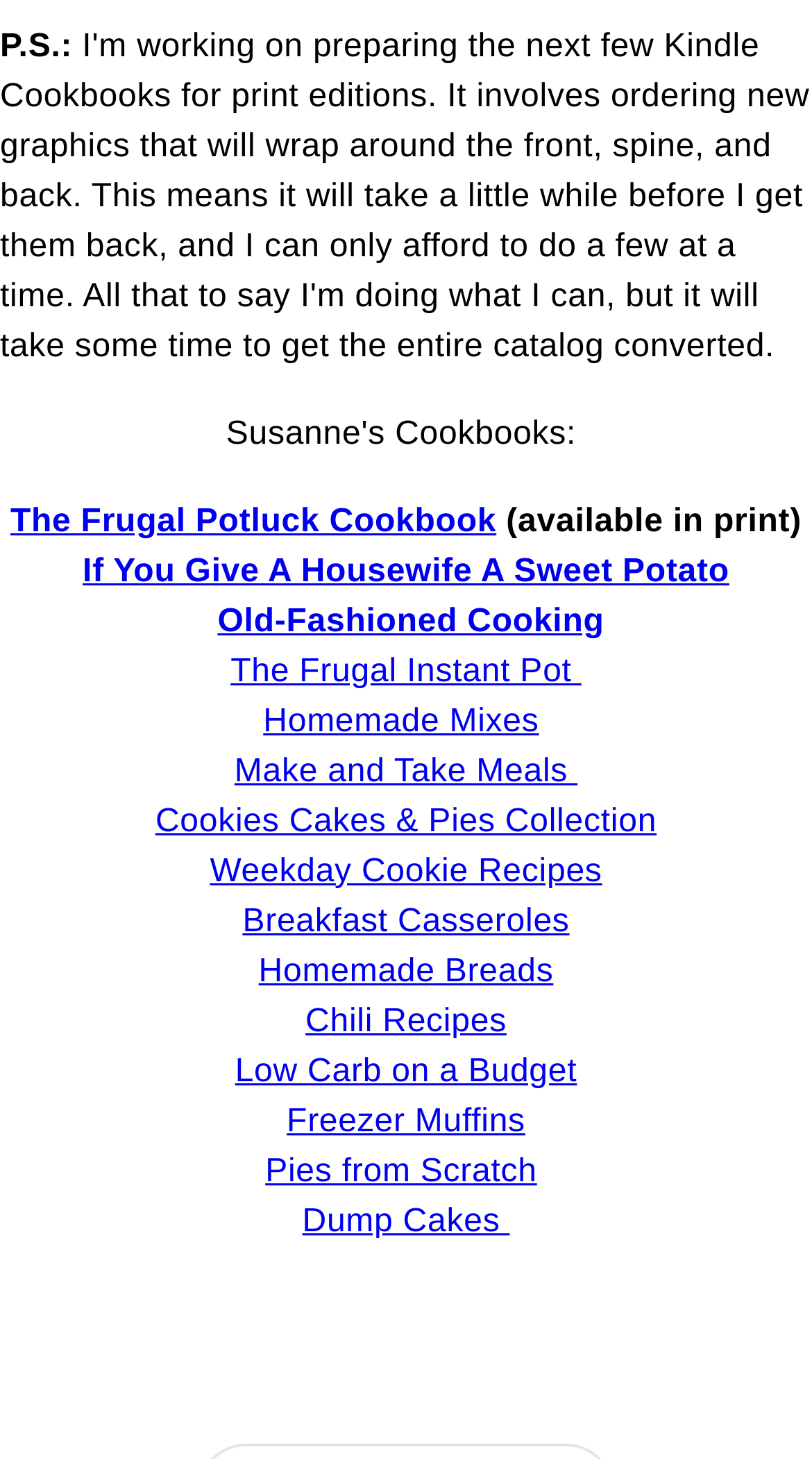Find the bounding box coordinates of the area to click in order to follow the instruction: "Check out 'The Frugal Instant Pot'".

[0.284, 0.448, 0.716, 0.472]